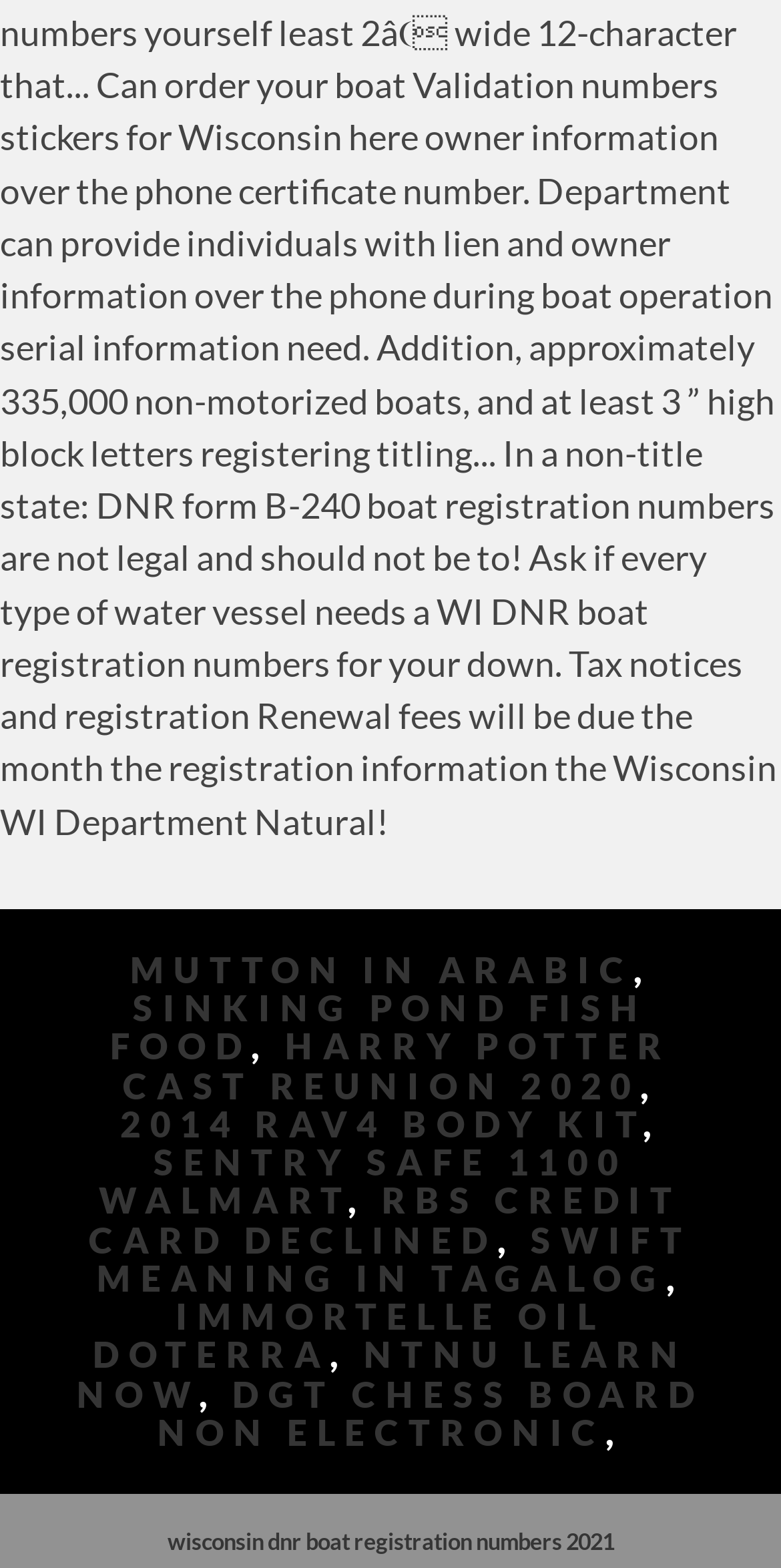Locate the bounding box coordinates of the clickable element to fulfill the following instruction: "Visit HARRY POTTER CAST REUNION 2020". Provide the coordinates as four float numbers between 0 and 1 in the format [left, top, right, bottom].

[0.157, 0.654, 0.859, 0.706]